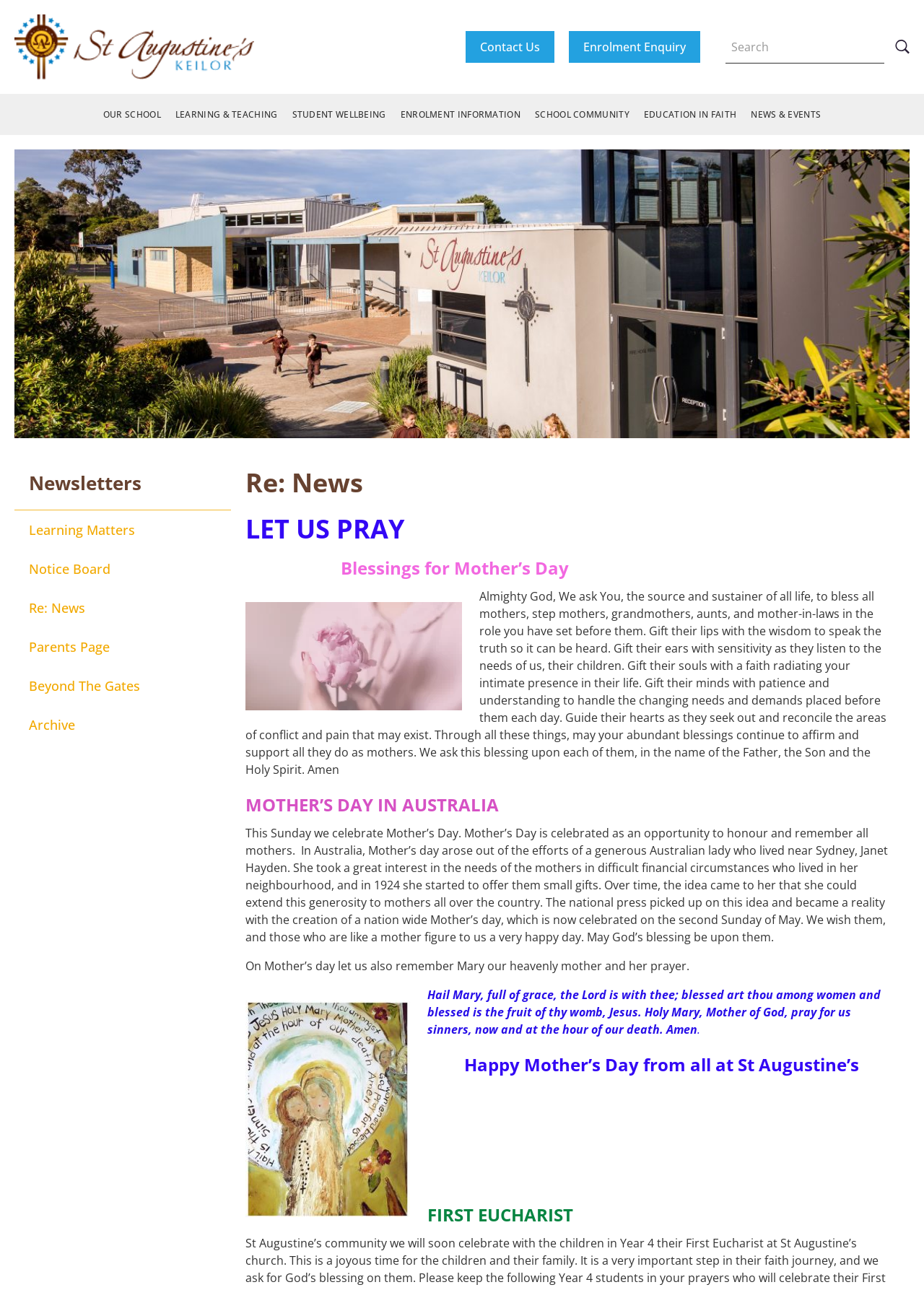Answer the question with a single word or phrase: 
What is the prayer mentioned in the 'Re: News' section?

Hail Mary